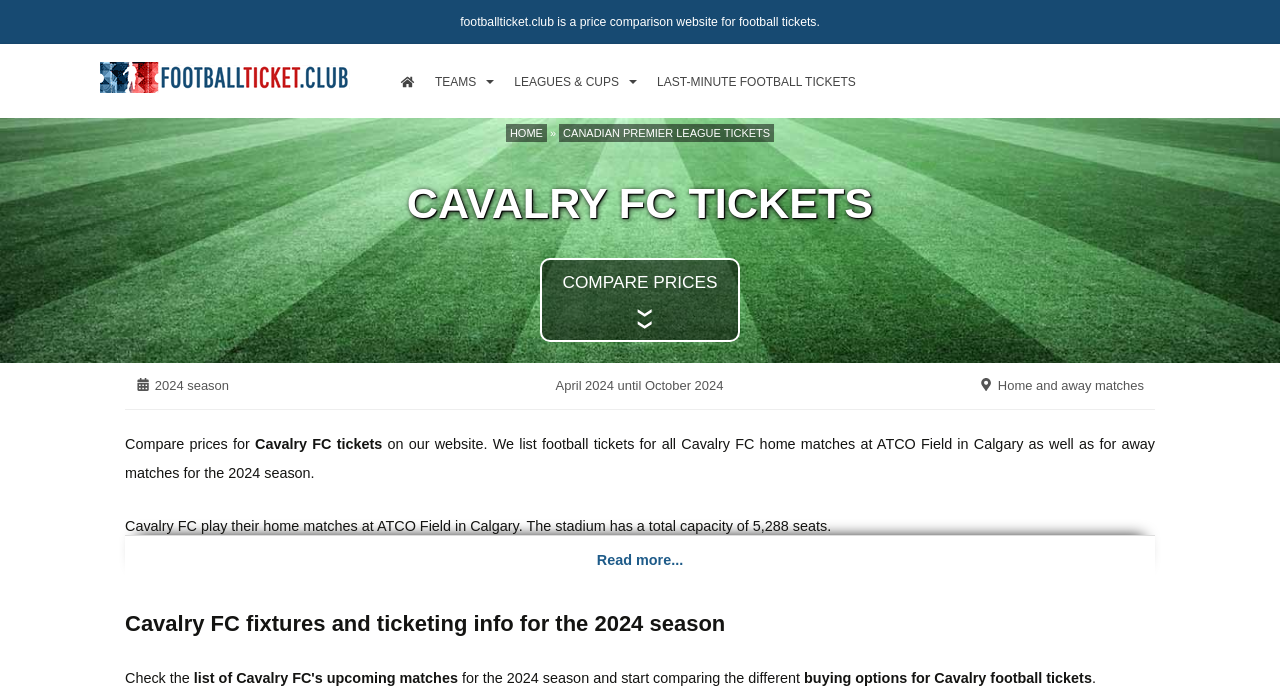Identify the bounding box for the given UI element using the description provided. Coordinates should be in the format (top-left x, top-left y, bottom-right x, bottom-right y) and must be between 0 and 1. Here is the description: Compare prices

[0.422, 0.373, 0.578, 0.494]